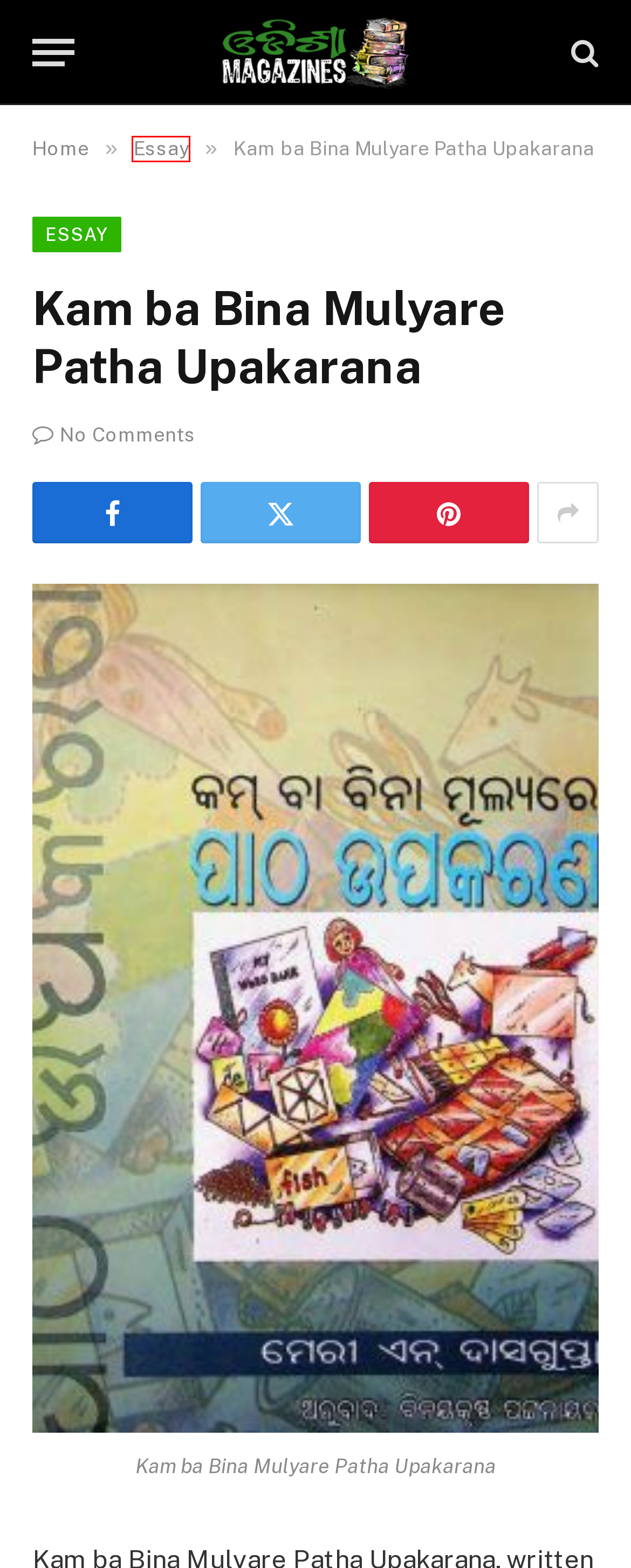Consider the screenshot of a webpage with a red bounding box and select the webpage description that best describes the new page that appears after clicking the element inside the red box. Here are the candidates:
A. Odia Book Mahamoksha PDF Download - Odisha Magazines
B. Odia Book Ramayana – Ajodhyakanda PDF Download - Odisha Magazines
C. Srujanika Publications - Odisha Magazines
D. Odia Book Pruthibir Lokakatha v.74 PDF Download - Odisha Magazines
E. Business - Odisha Magazines
F. Homepage - Odisha Magazines
G. Odia Book Jagarana PDF Download - Odisha Magazines
H. Essay - Odisha Magazines

H